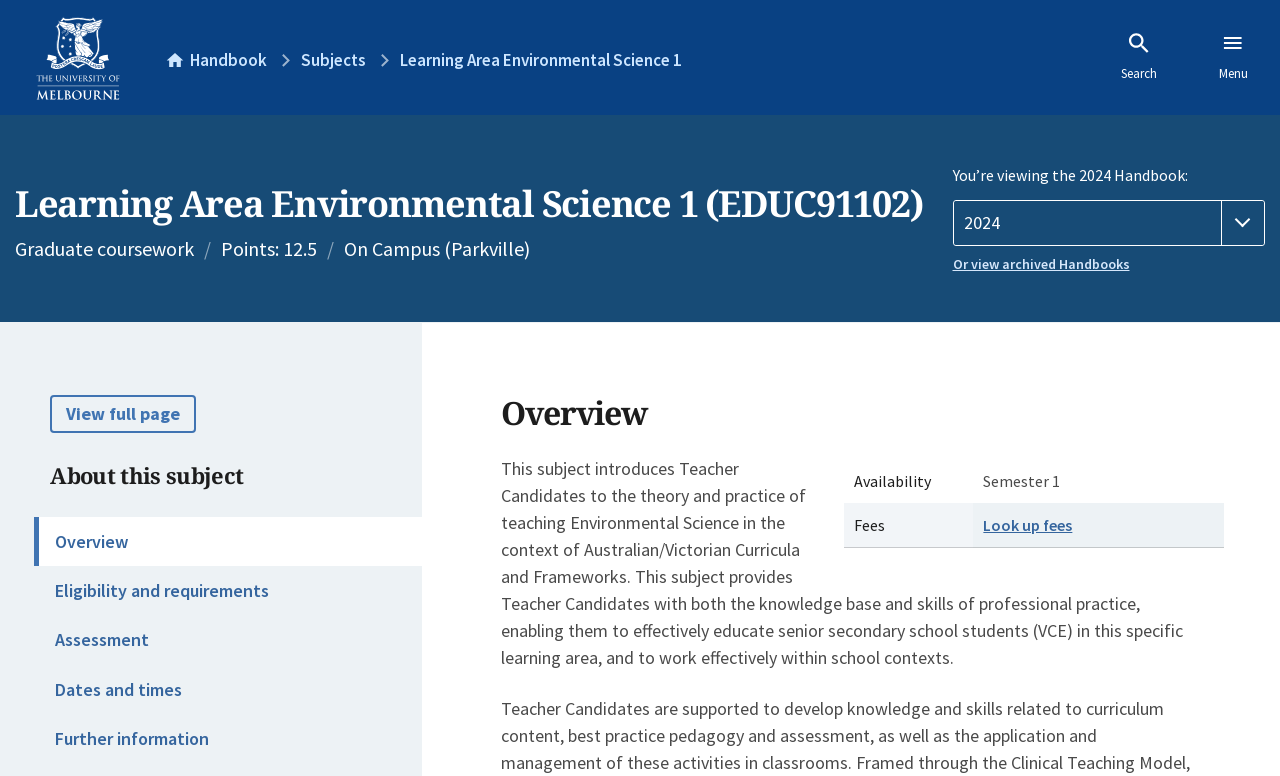What is the availability of this subject?
Give a detailed explanation using the information visible in the image.

I found the answer by looking at the table with the heading 'Availability' and found that the availability of this subject is Semester 1, which is located in the first row of the table.